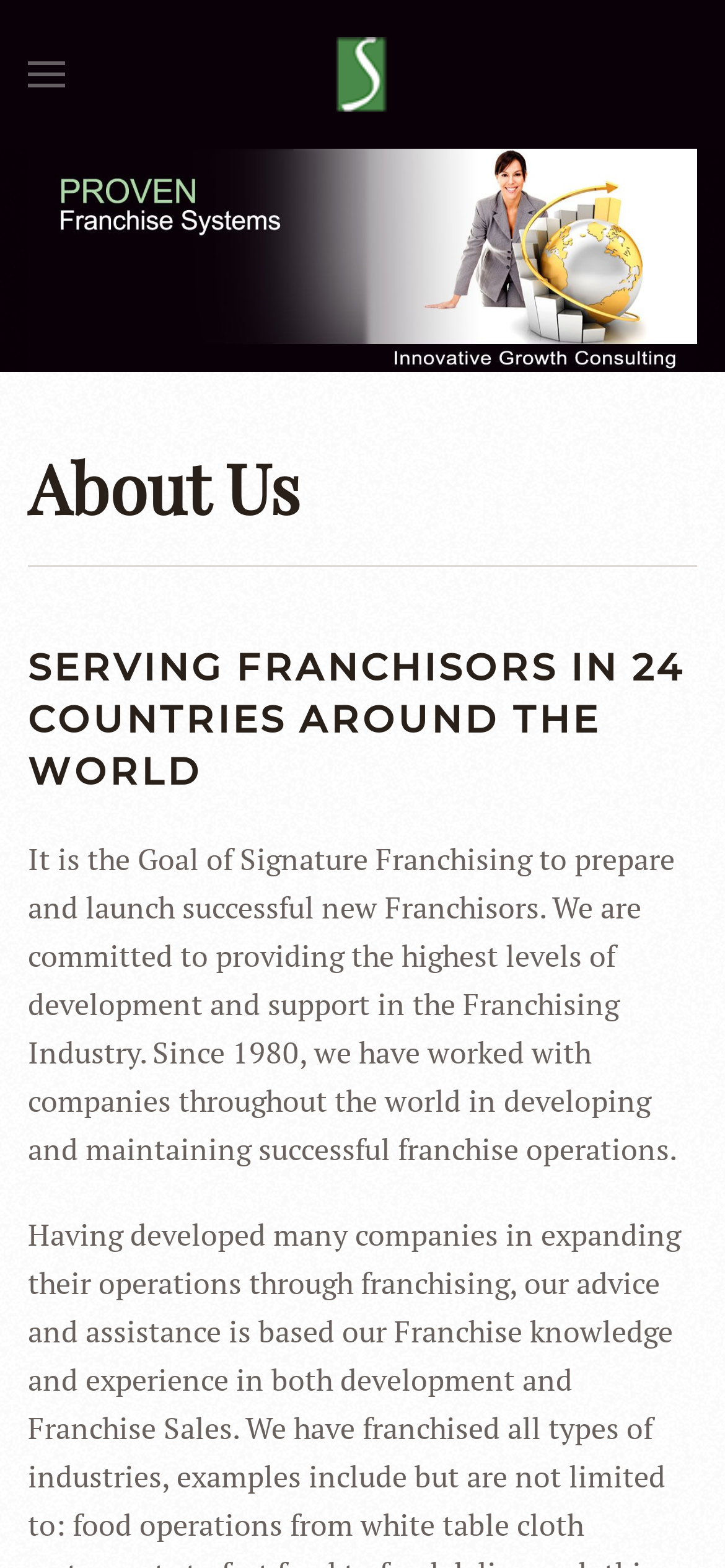What is the purpose of Signature Franchising? Look at the image and give a one-word or short phrase answer.

Prepare and launch successful new Franchisors